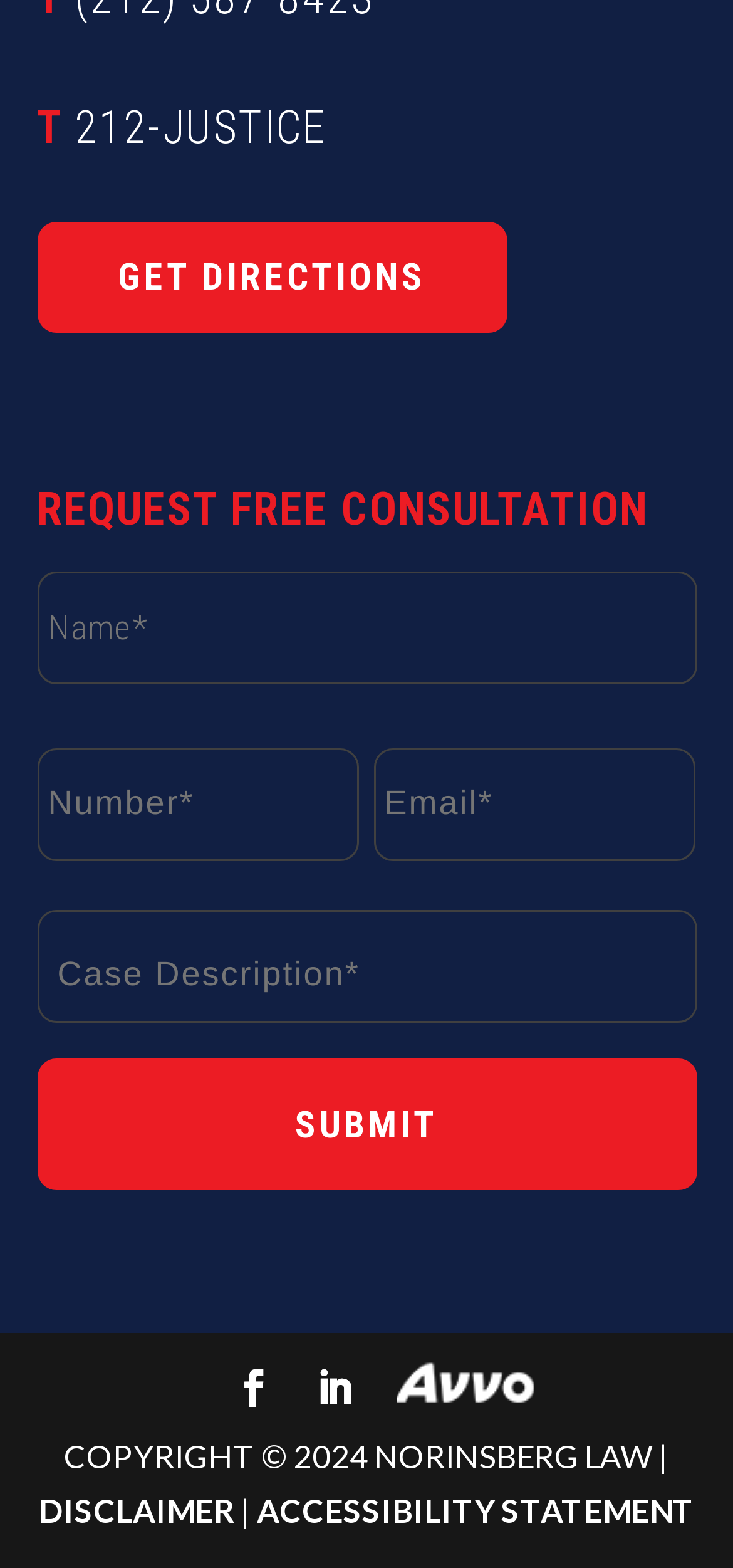Carefully examine the image and provide an in-depth answer to the question: What is the name of the law firm?

I found the name of the law firm by looking at the copyright information at the bottom of the webpage, which states 'COPYRIGHT © 2024 NORINSBERG LAW |'.